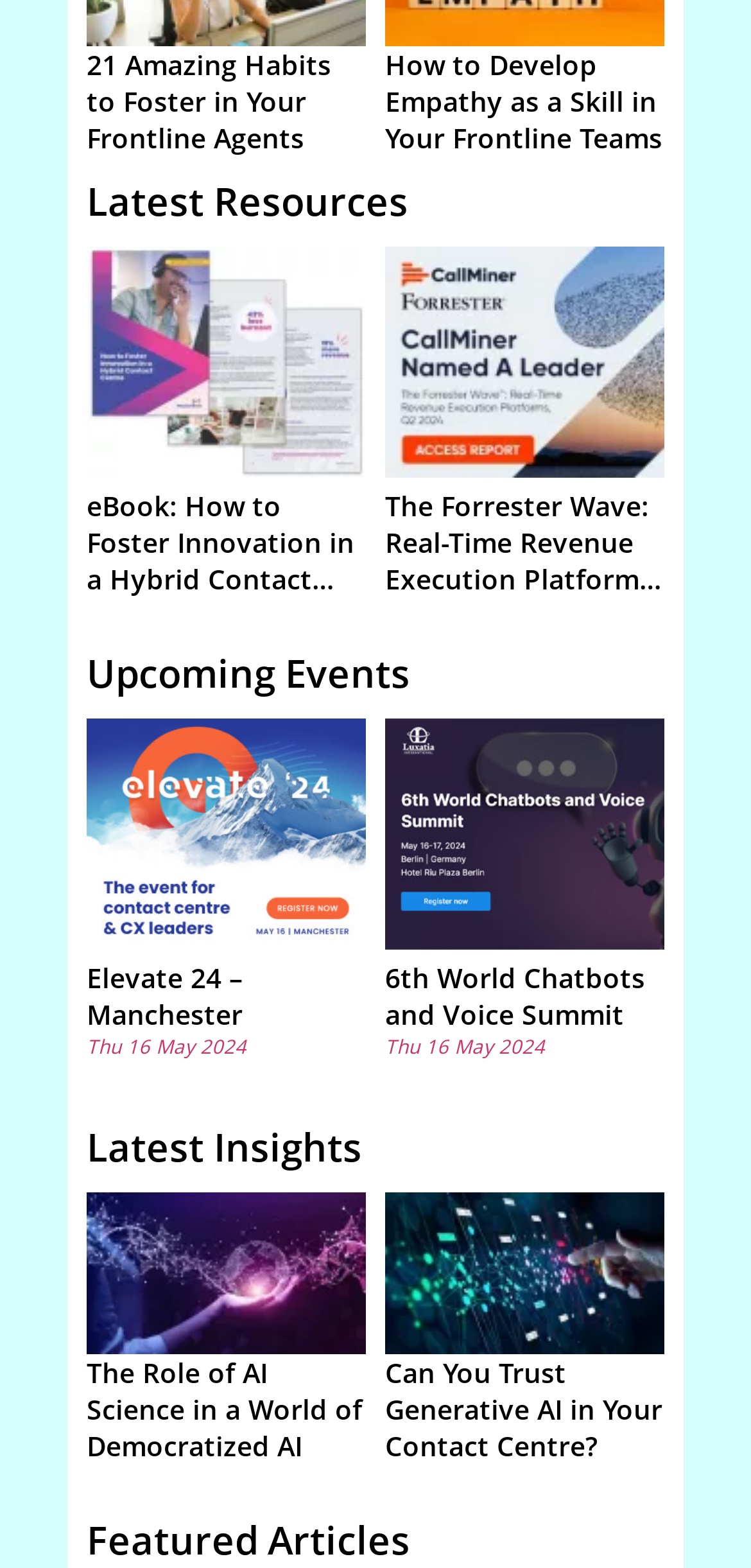What is the topic of the latest news story?
Using the image as a reference, answer the question with a short word or phrase.

AI Science